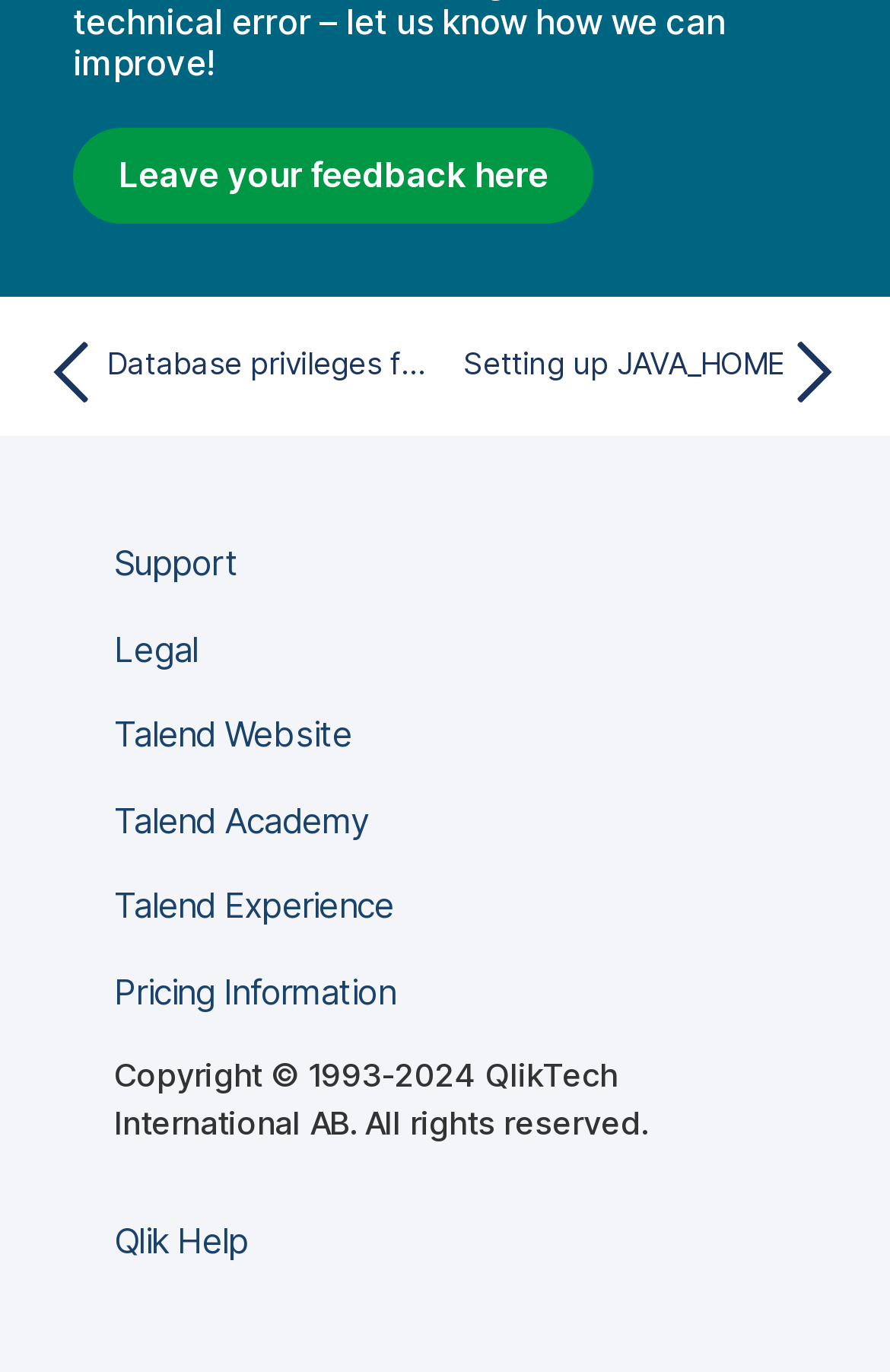Provide the bounding box coordinates of the HTML element this sentence describes: "Support". The bounding box coordinates consist of four float numbers between 0 and 1, i.e., [left, top, right, bottom].

[0.128, 0.395, 0.267, 0.427]